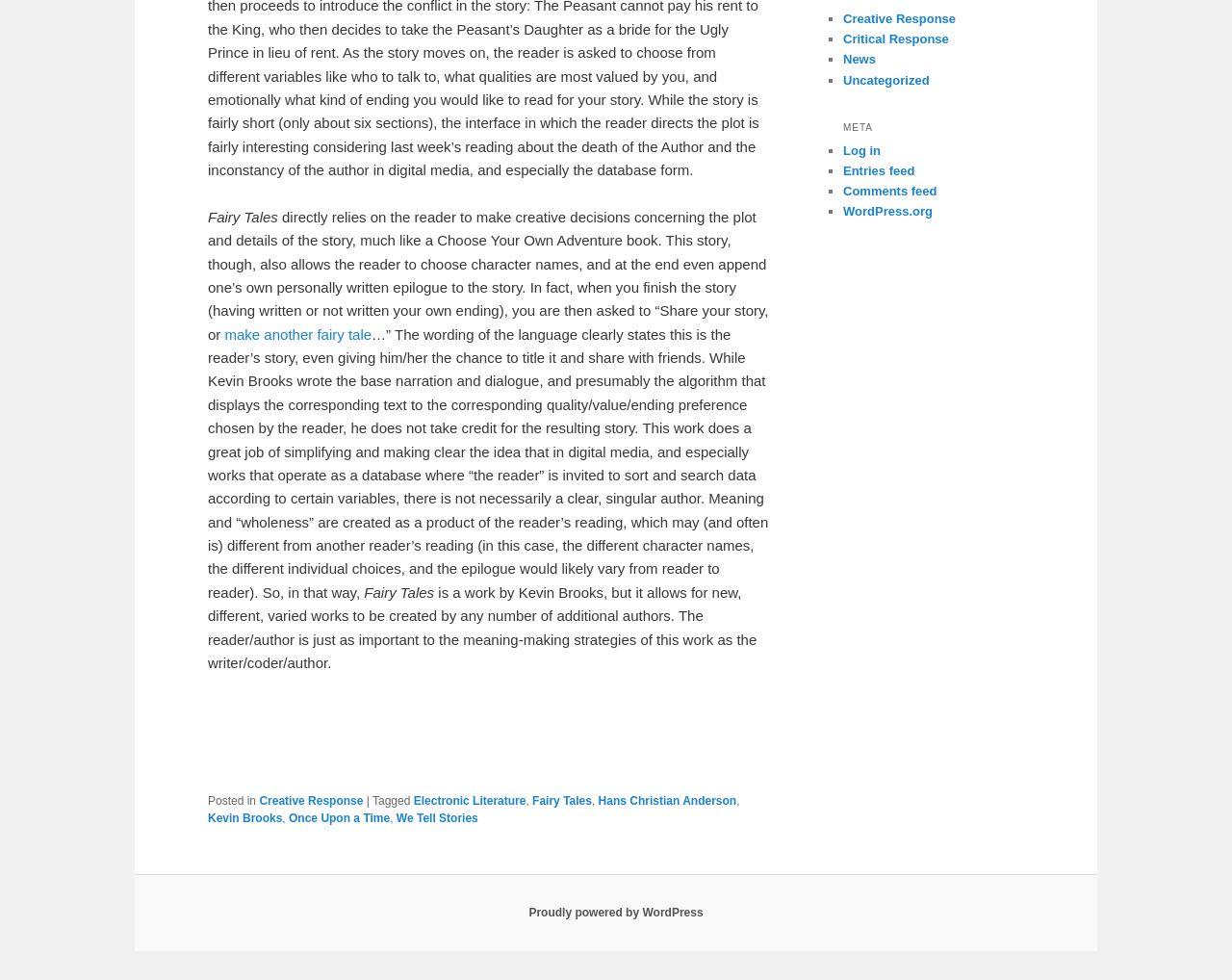Determine the bounding box coordinates for the UI element with the following description: "Hans Christian Anderson". The coordinates should be four float numbers between 0 and 1, represented as [left, top, right, bottom].

[0.486, 0.811, 0.598, 0.824]